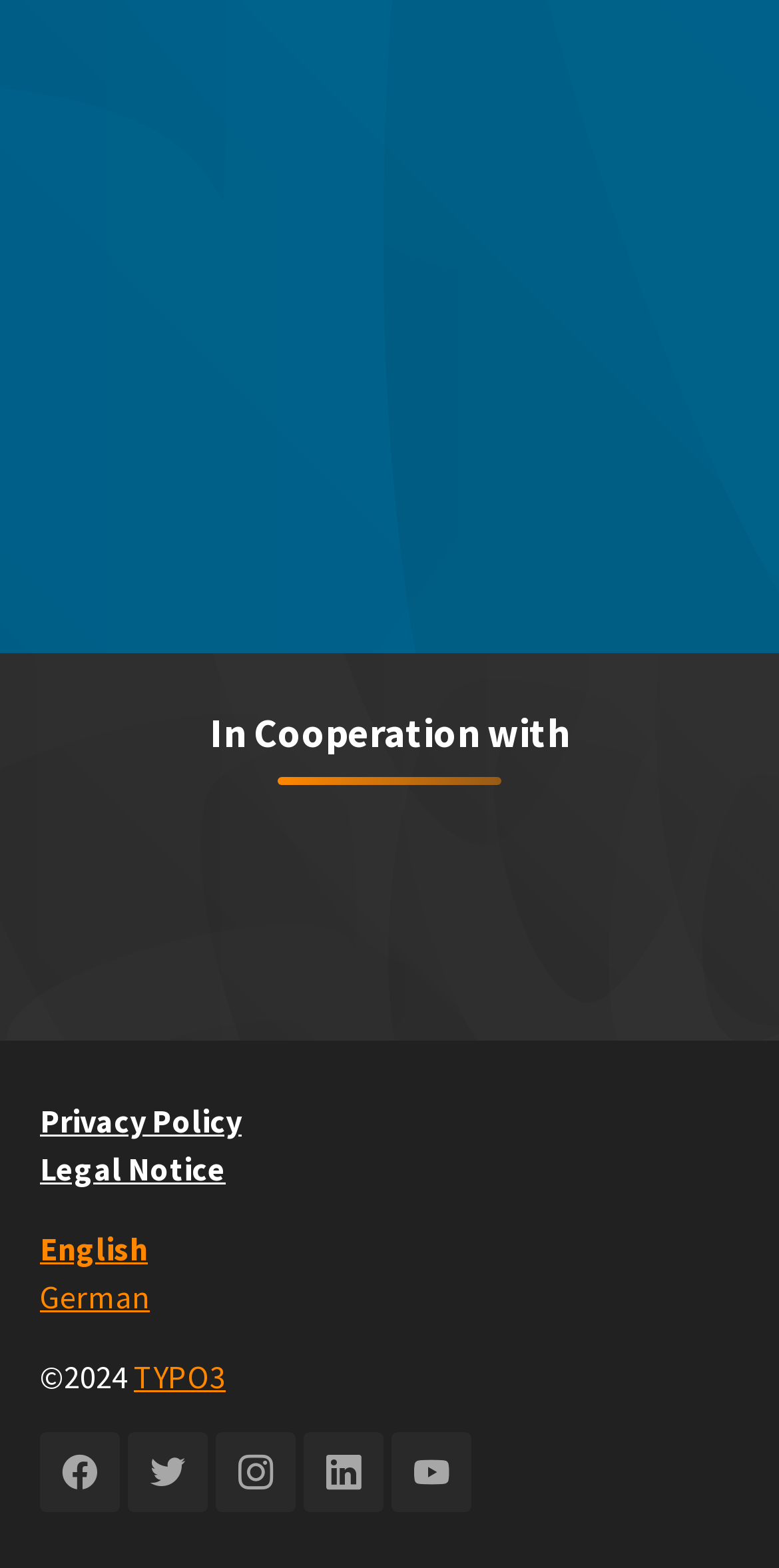Determine the bounding box coordinates of the area to click in order to meet this instruction: "Share this story on Facebook".

None